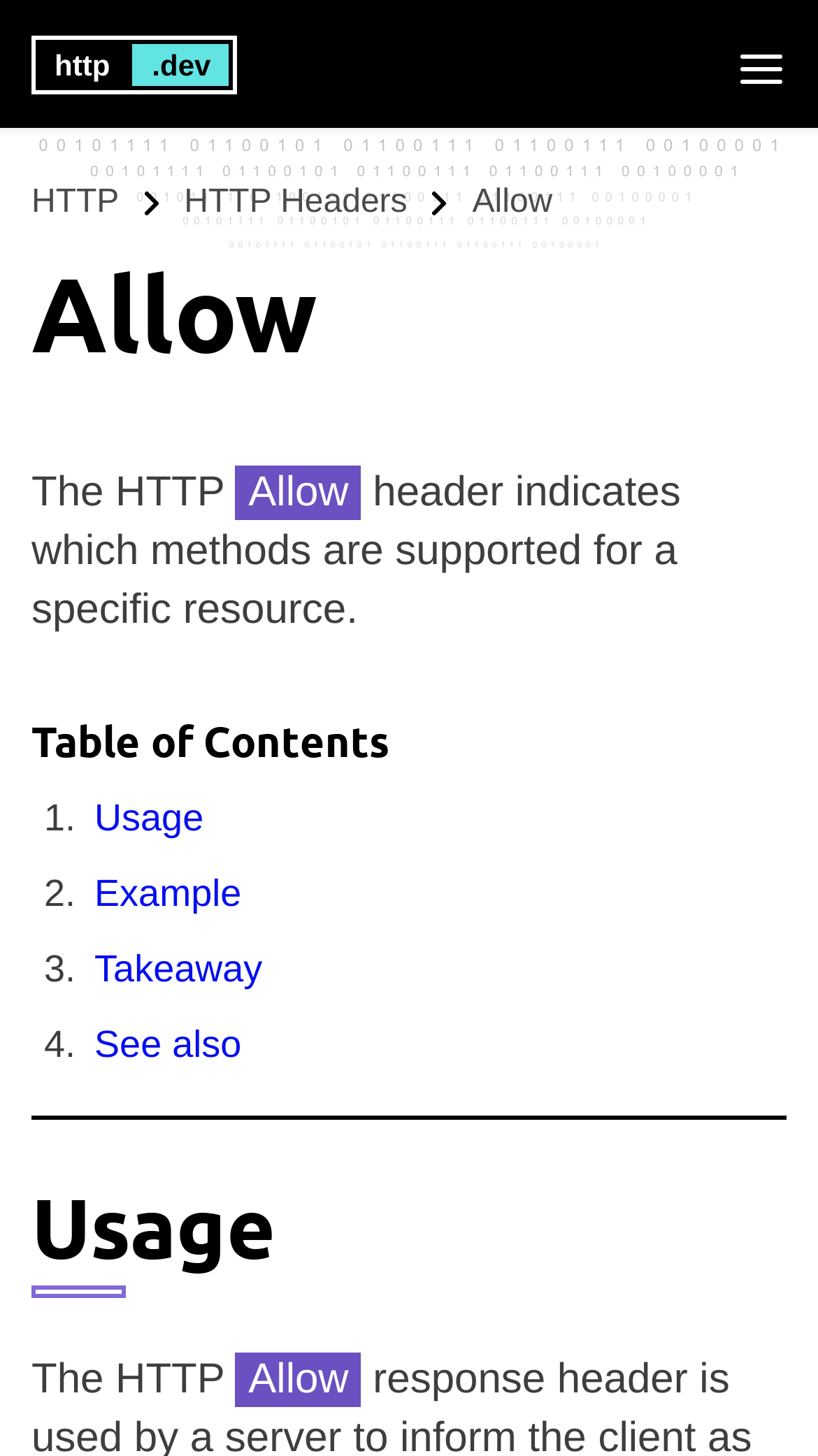What is the HTTP header discussed on this webpage?
Based on the image, answer the question with as much detail as possible.

The webpage has a heading 'Allow' and discusses the HTTP header 'Allow' which indicates which methods are supported for a specific resource.